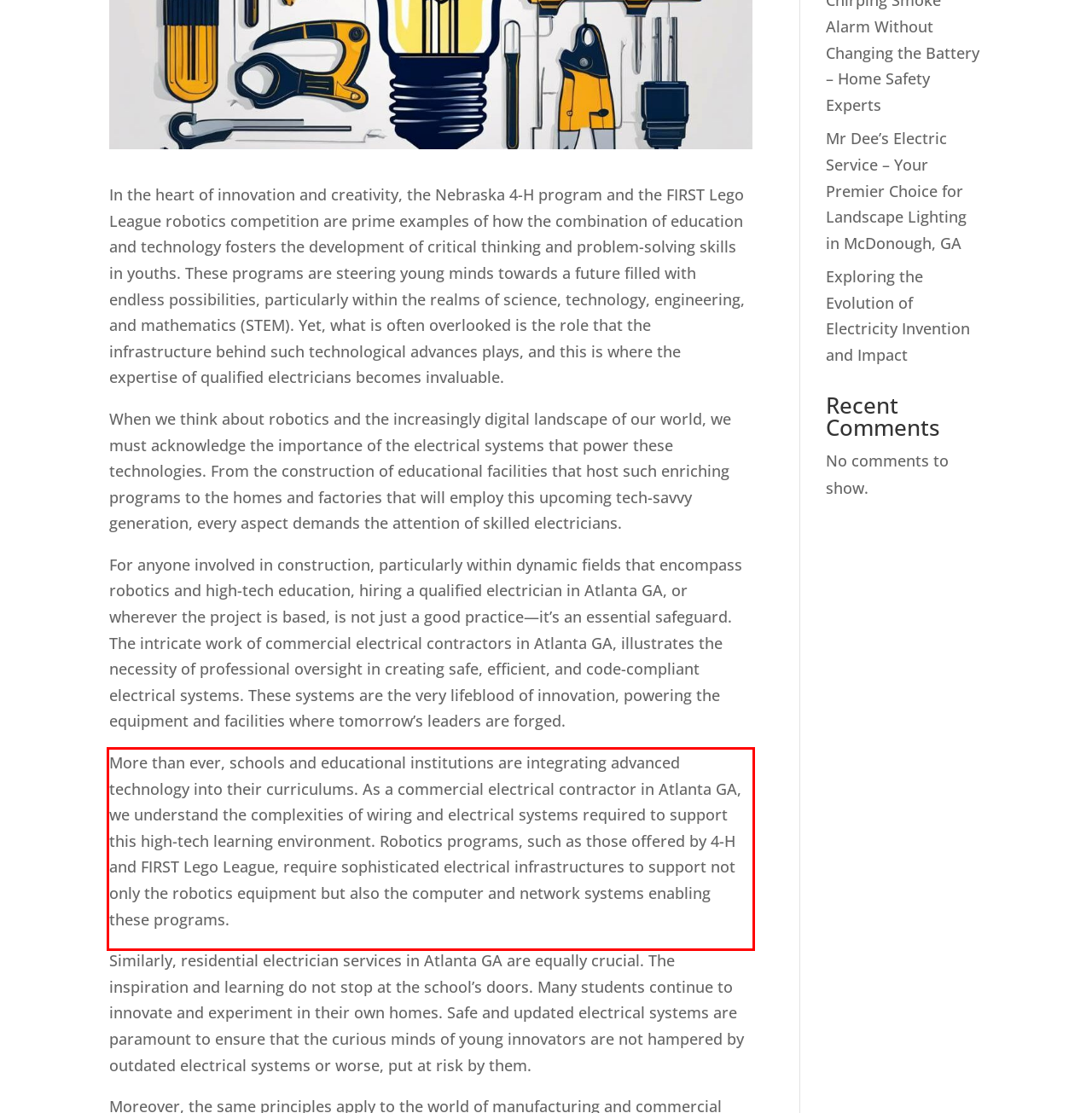Given a webpage screenshot, identify the text inside the red bounding box using OCR and extract it.

More than ever, schools and educational institutions are integrating advanced technology into their curriculums. As a commercial electrical contractor in Atlanta GA, we understand the complexities of wiring and electrical systems required to support this high-tech learning environment. Robotics programs, such as those offered by 4-H and FIRST Lego League, require sophisticated electrical infrastructures to support not only the robotics equipment but also the computer and network systems enabling these programs.